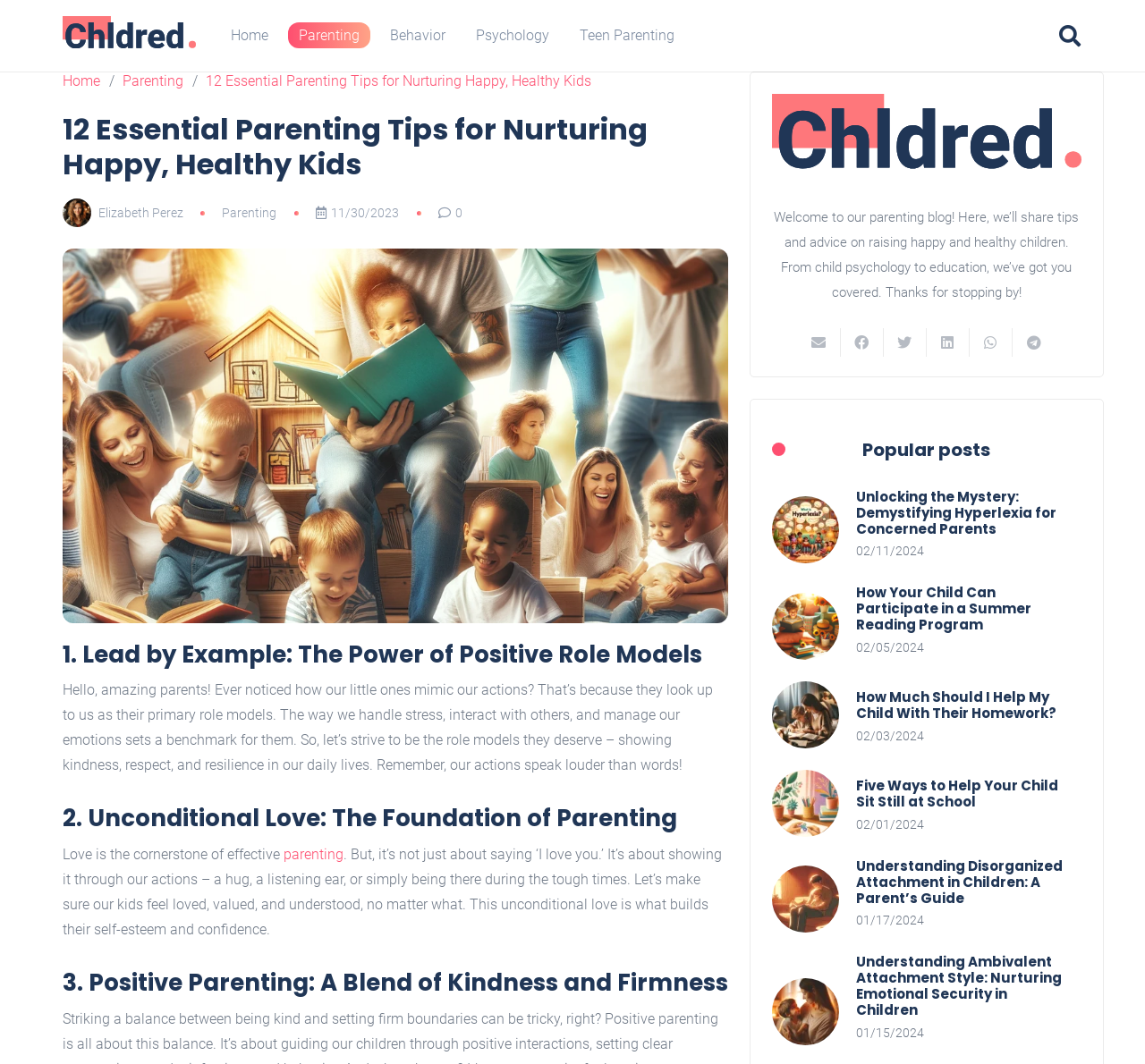Determine the bounding box coordinates of the clickable element to achieve the following action: 'Click on the 'Email this' link'. Provide the coordinates as four float values between 0 and 1, formatted as [left, top, right, bottom].

[0.697, 0.308, 0.734, 0.335]